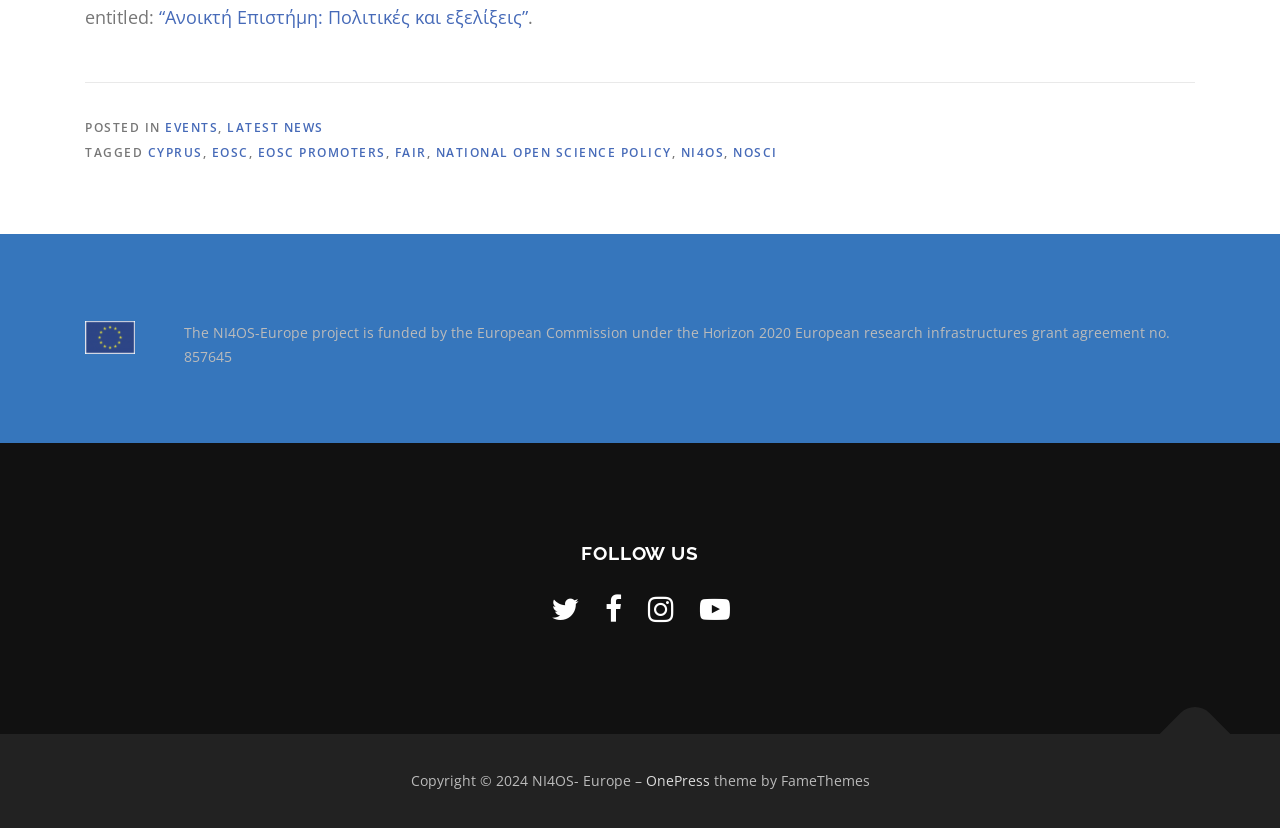Respond to the question with just a single word or phrase: 
What is the name of the project funded by the European Commission?

NI4OS-Europe